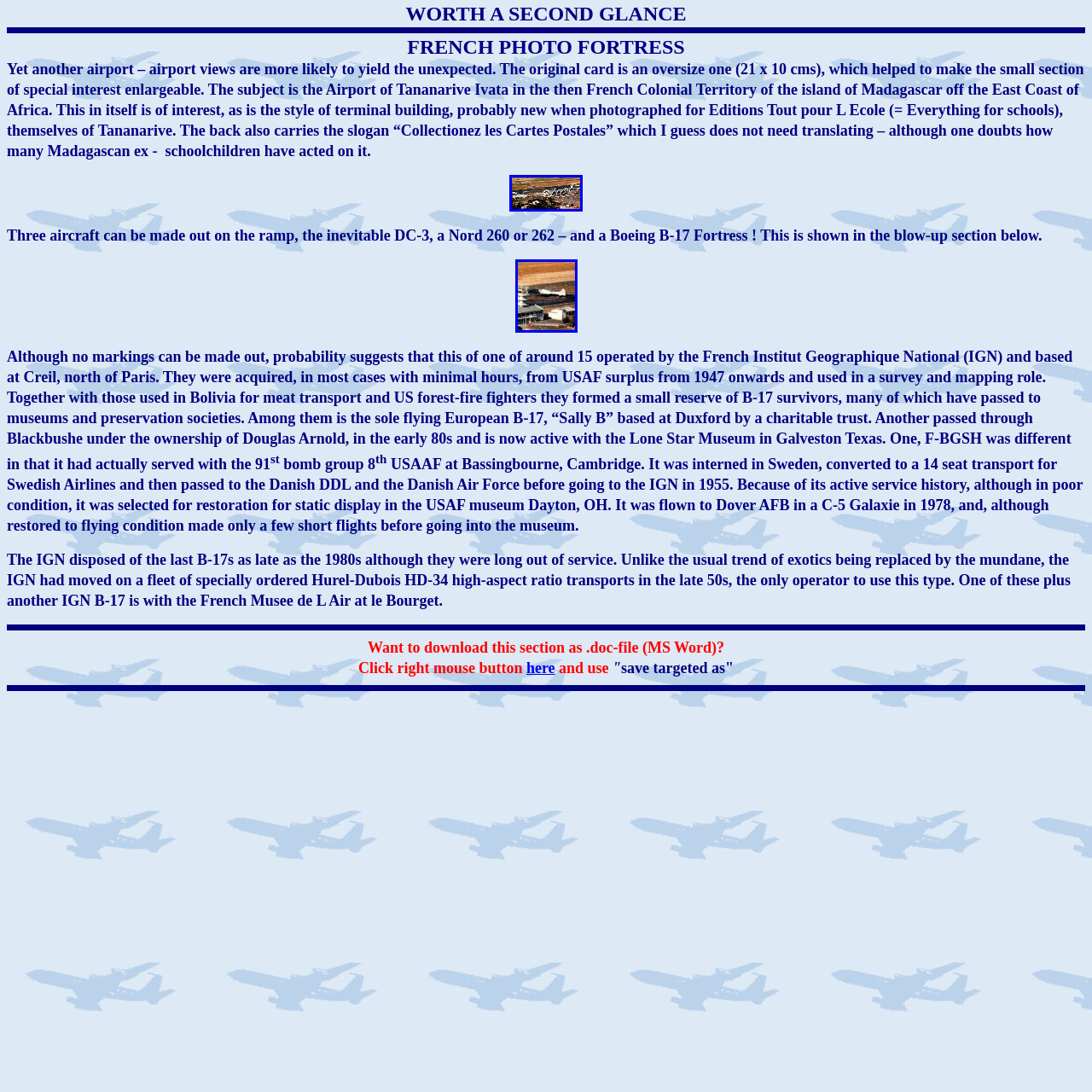Identify the coordinates of the bounding box for the element described below: "here". Return the coordinates as four float numbers between 0 and 1: [left, top, right, bottom].

[0.482, 0.604, 0.508, 0.62]